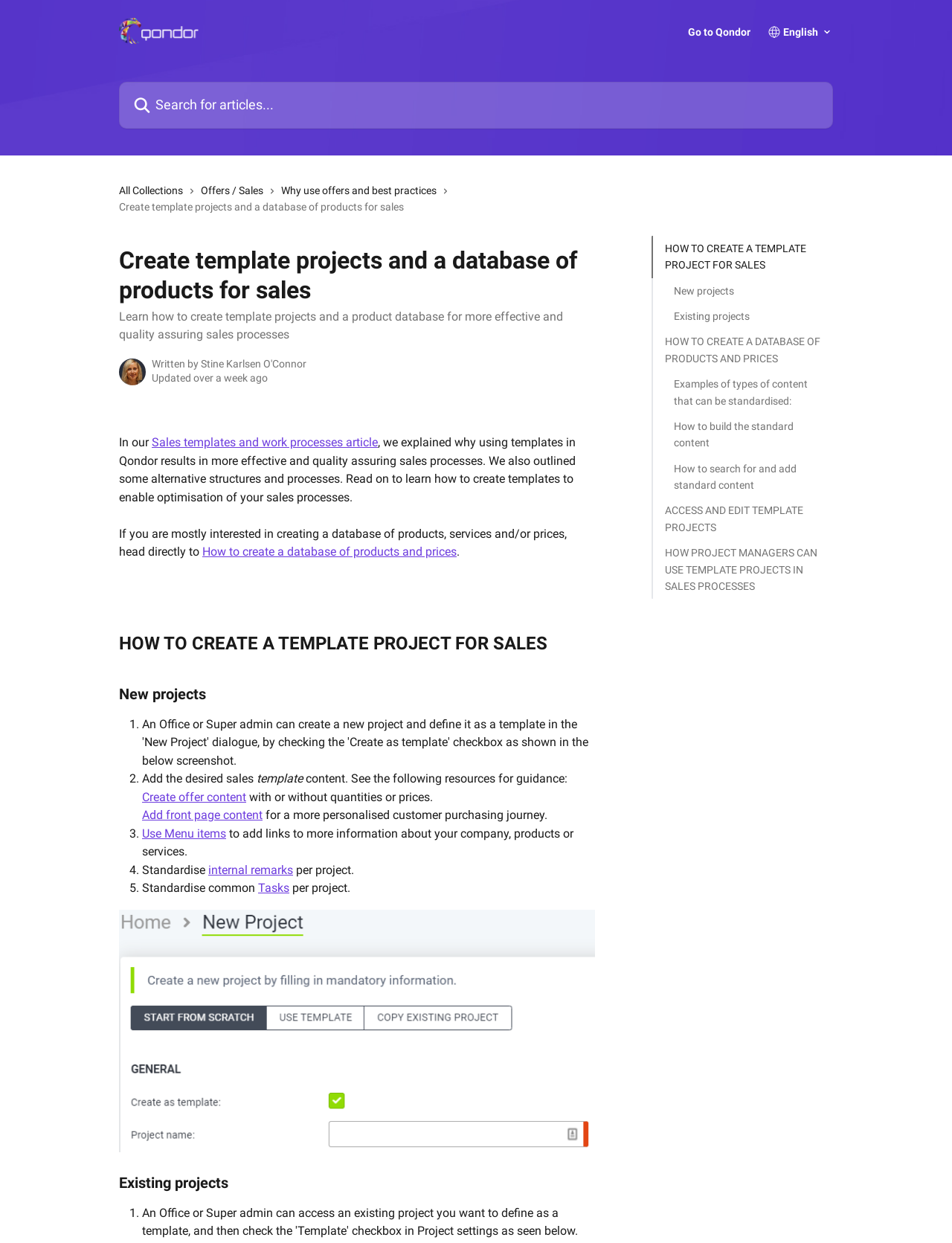Find the bounding box coordinates of the clickable area that will achieve the following instruction: "Create a database of products and prices".

[0.212, 0.438, 0.48, 0.449]